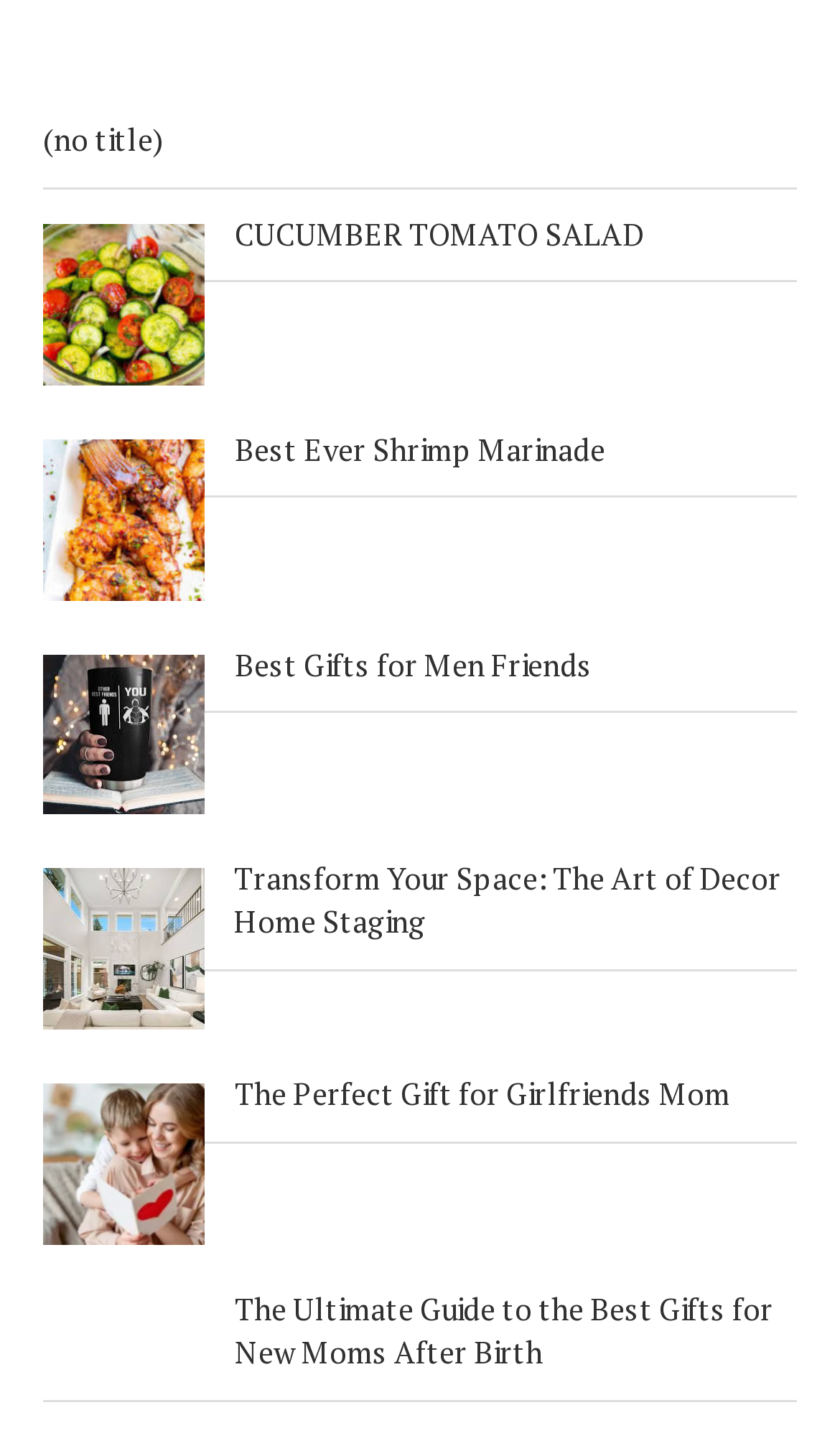Pinpoint the bounding box coordinates of the area that should be clicked to complete the following instruction: "check out The Perfect Gift for Girlfriends Mom". The coordinates must be given as four float numbers between 0 and 1, i.e., [left, top, right, bottom].

[0.051, 0.747, 0.244, 0.859]